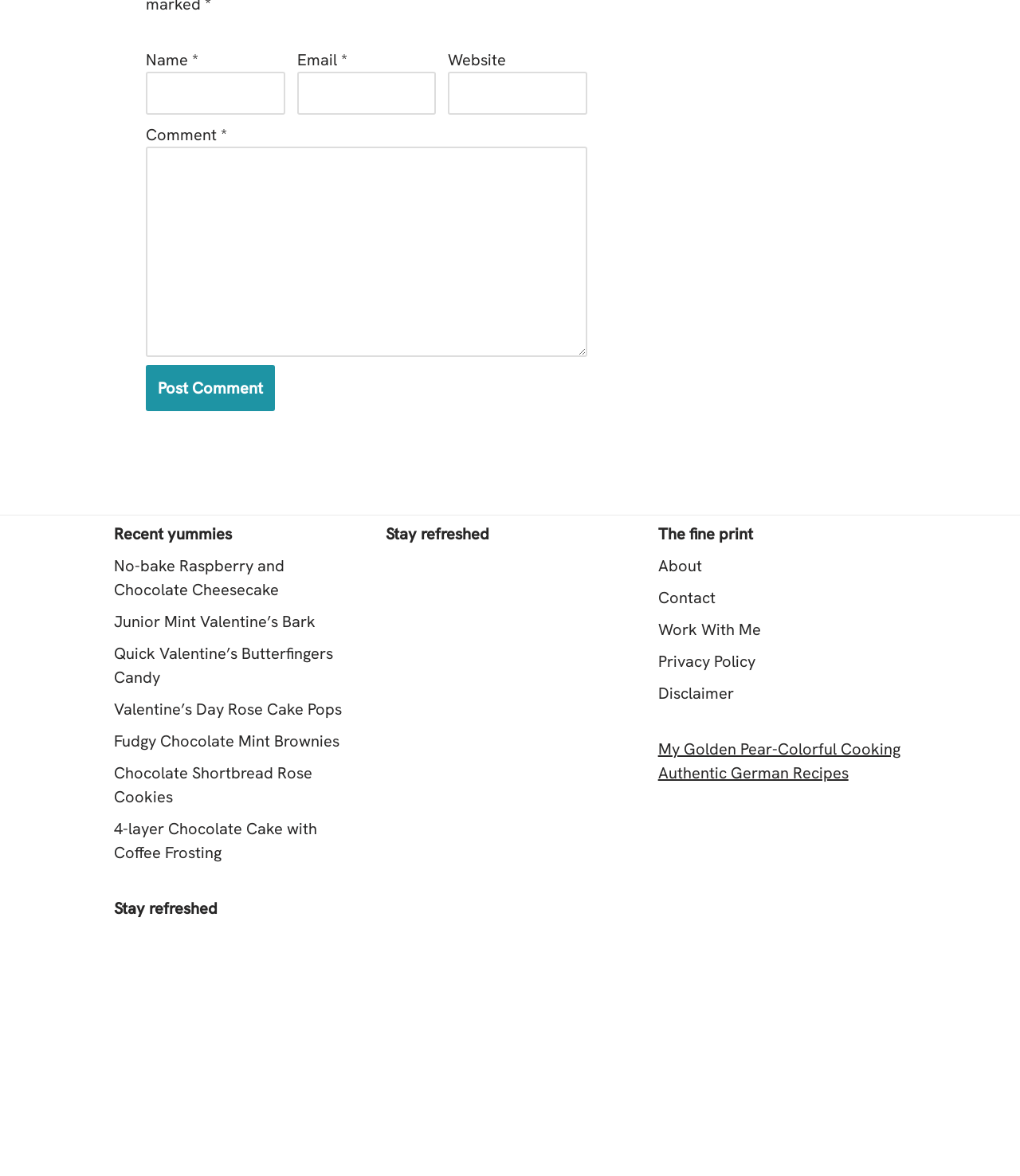Please specify the bounding box coordinates of the region to click in order to perform the following instruction: "Enter your name".

[0.143, 0.061, 0.279, 0.097]